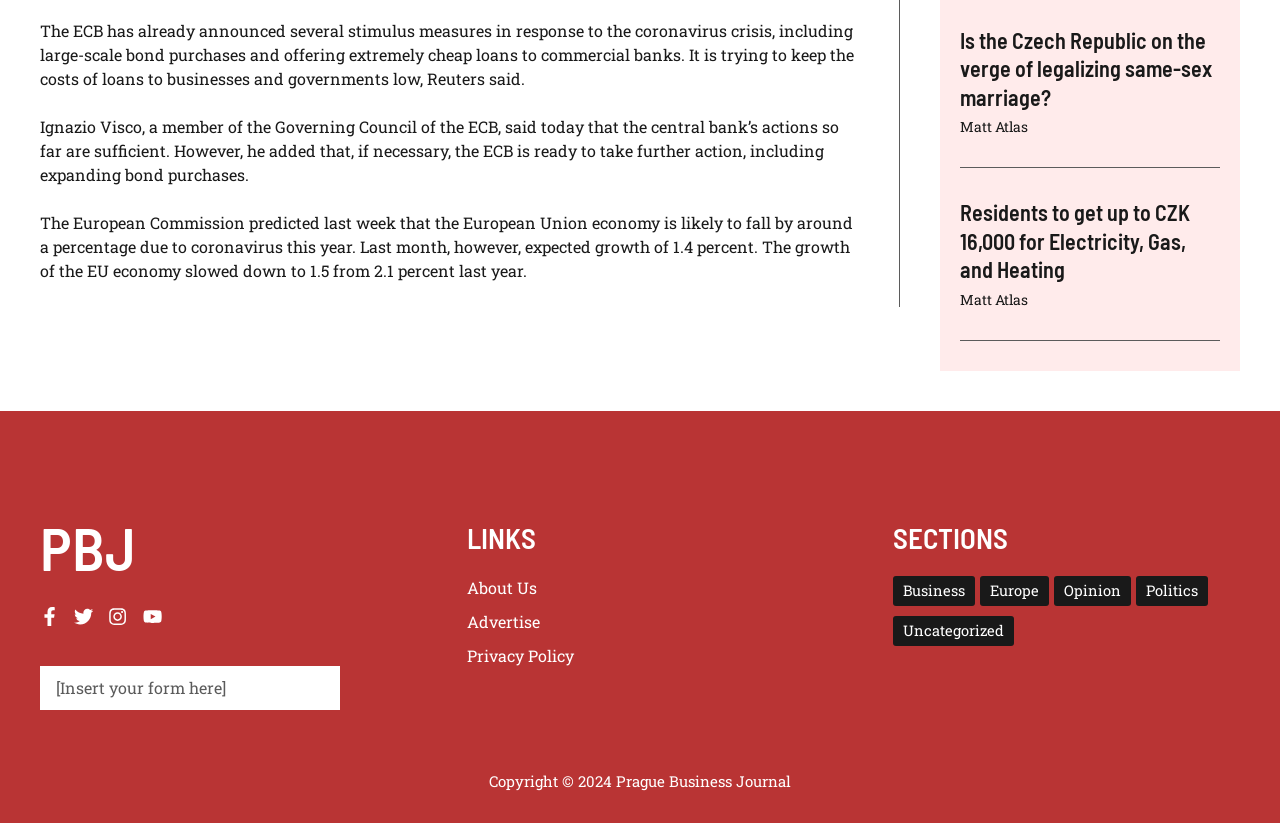Given the description About us, predict the bounding box coordinates of the UI element. Ensure the coordinates are in the format (top-left x, top-left y, bottom-right x, bottom-right y) and all values are between 0 and 1.

[0.365, 0.701, 0.419, 0.726]